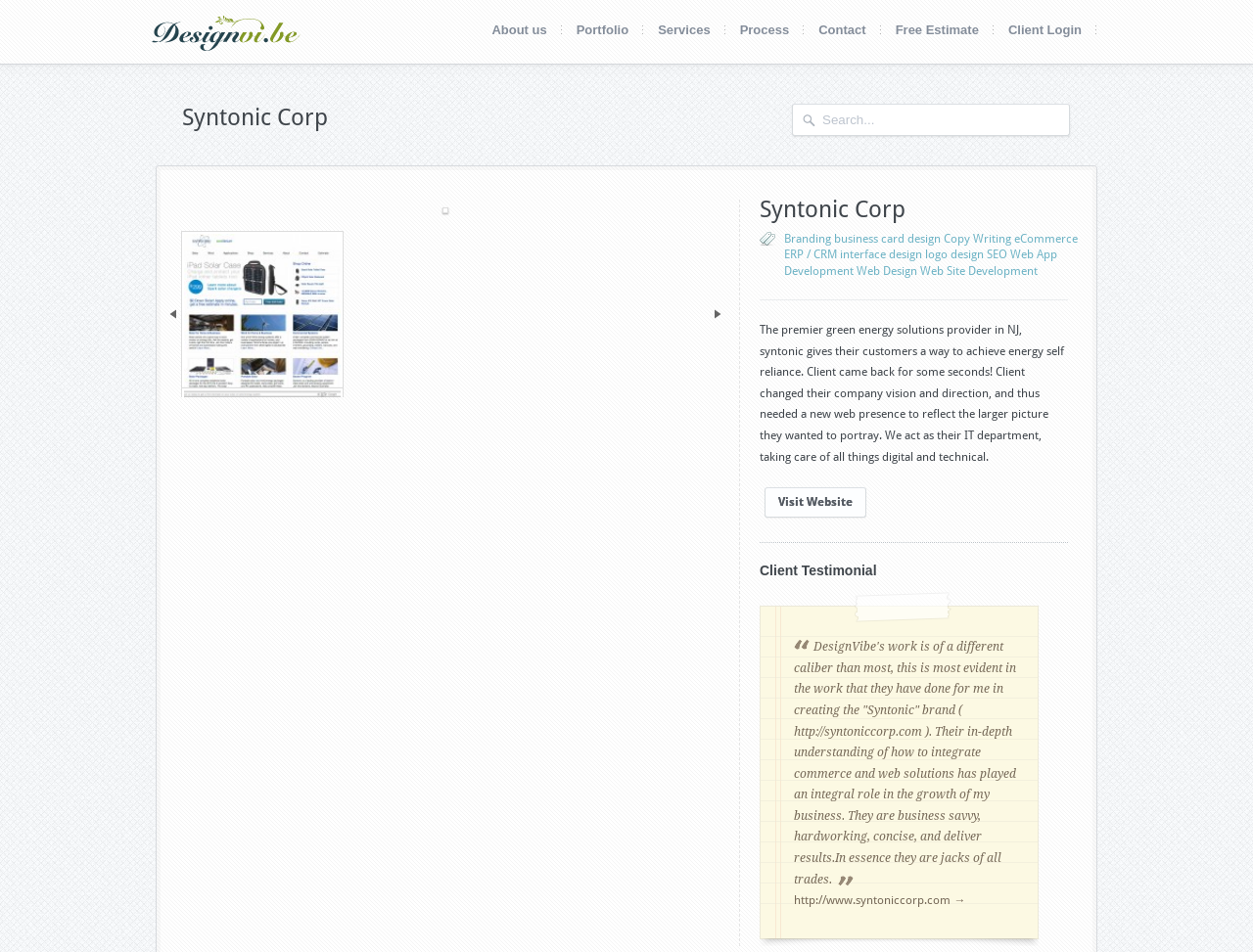Please mark the bounding box coordinates of the area that should be clicked to carry out the instruction: "Learn more about branding".

[0.626, 0.243, 0.663, 0.258]